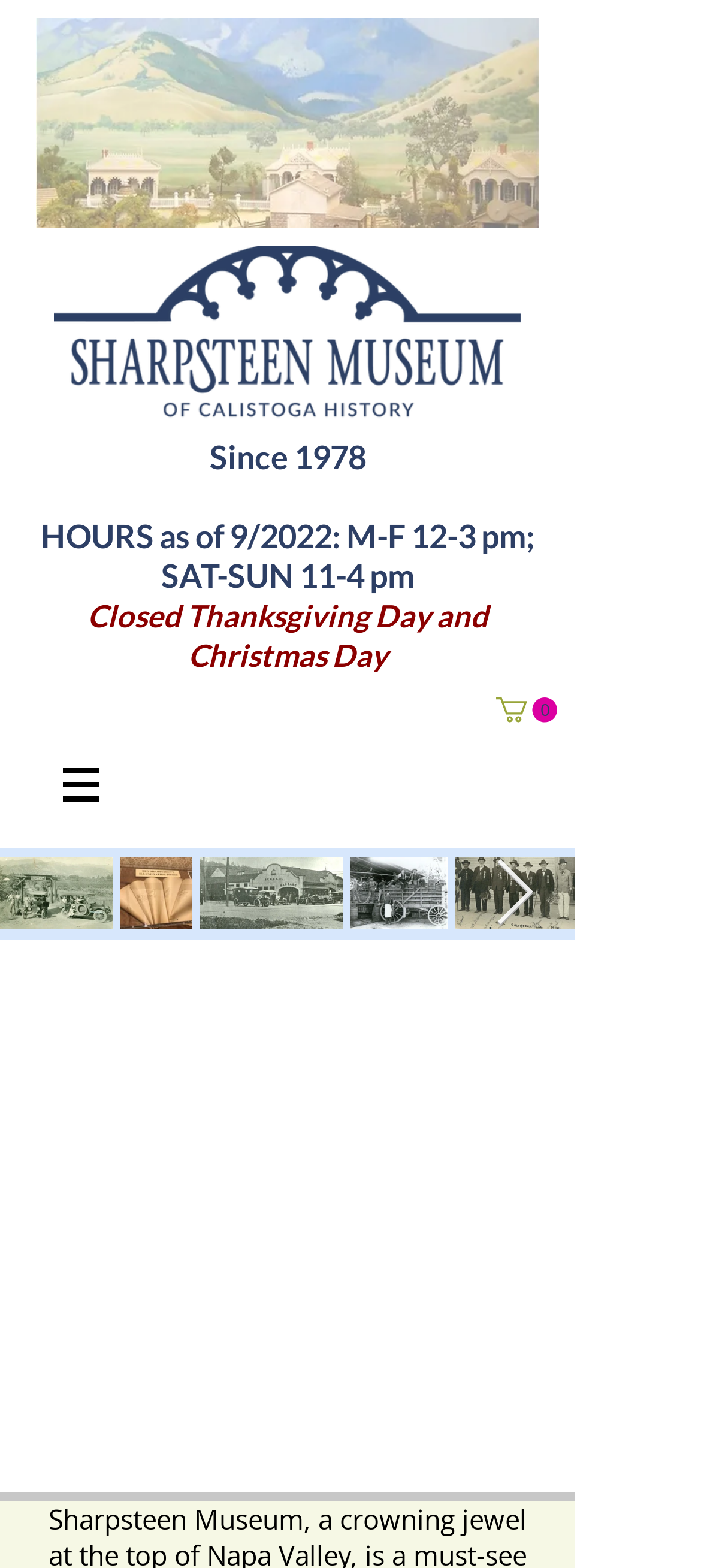Given the following UI element description: "0", find the bounding box coordinates in the webpage screenshot.

[0.708, 0.445, 0.795, 0.461]